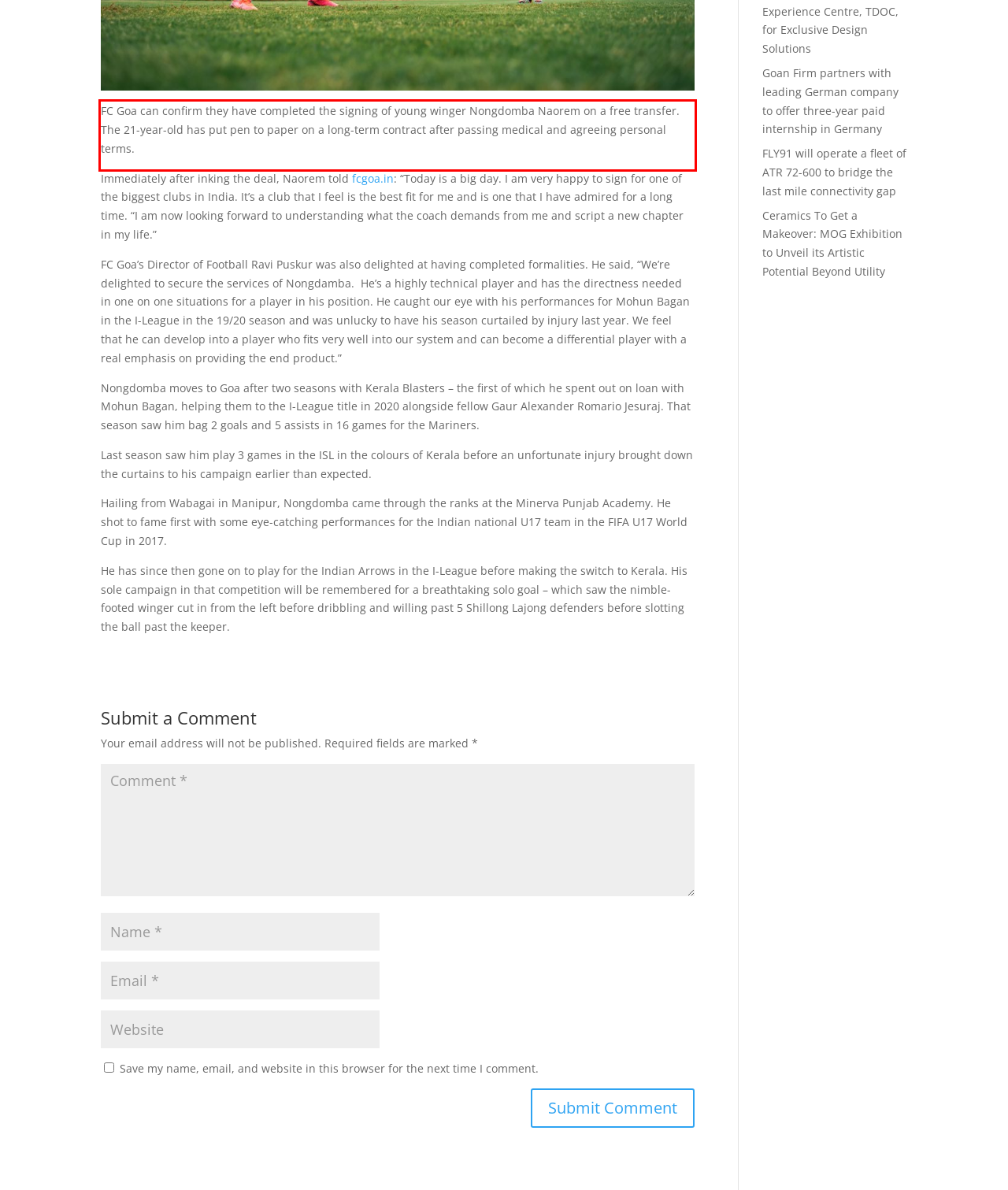View the screenshot of the webpage and identify the UI element surrounded by a red bounding box. Extract the text contained within this red bounding box.

FC Goa can confirm they have completed the signing of young winger Nongdomba Naorem on a free transfer. The 21-year-old has put pen to paper on a long-term contract after passing medical and agreeing personal terms.